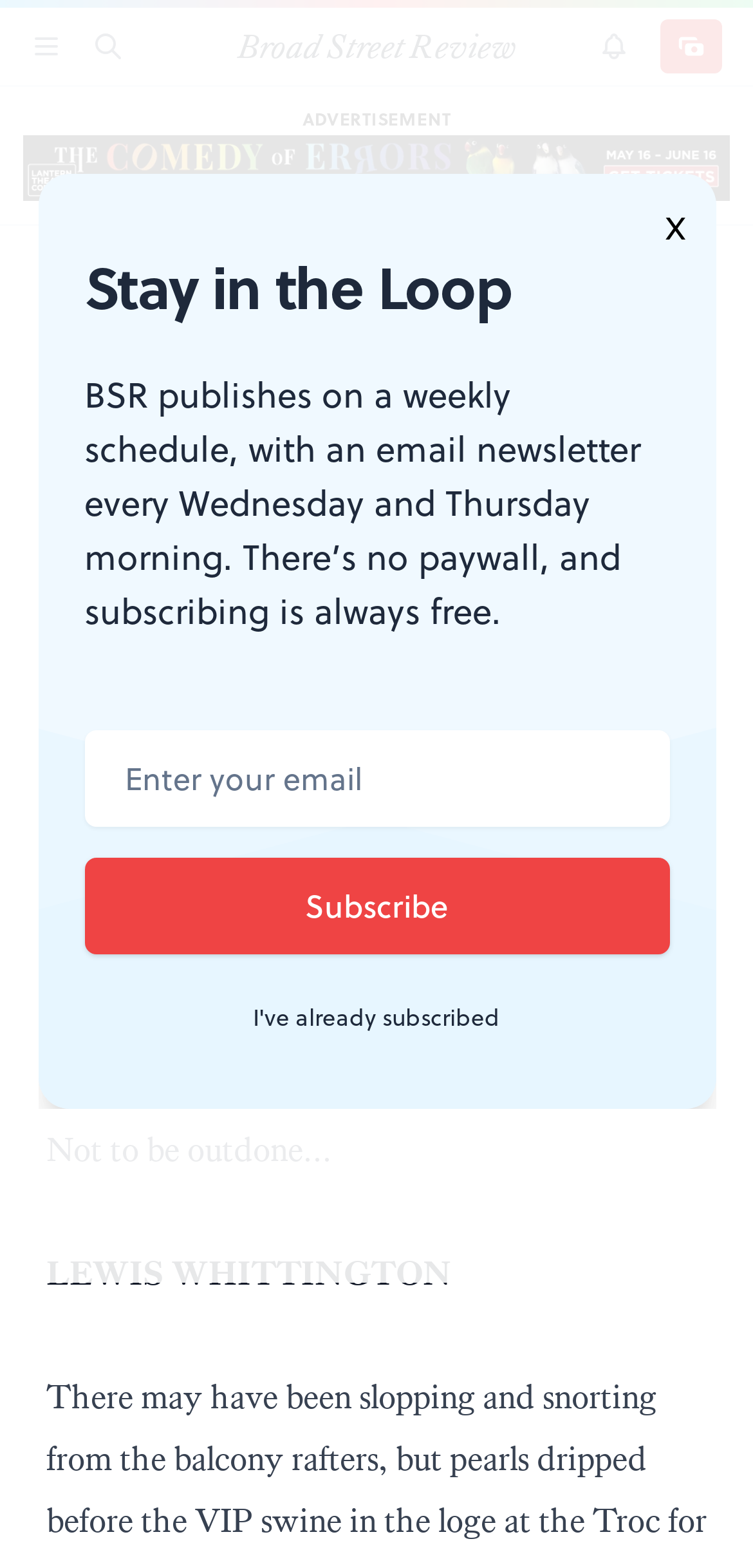Can you specify the bounding box coordinates for the region that should be clicked to fulfill this instruction: "Donate to the website".

[0.877, 0.012, 0.959, 0.047]